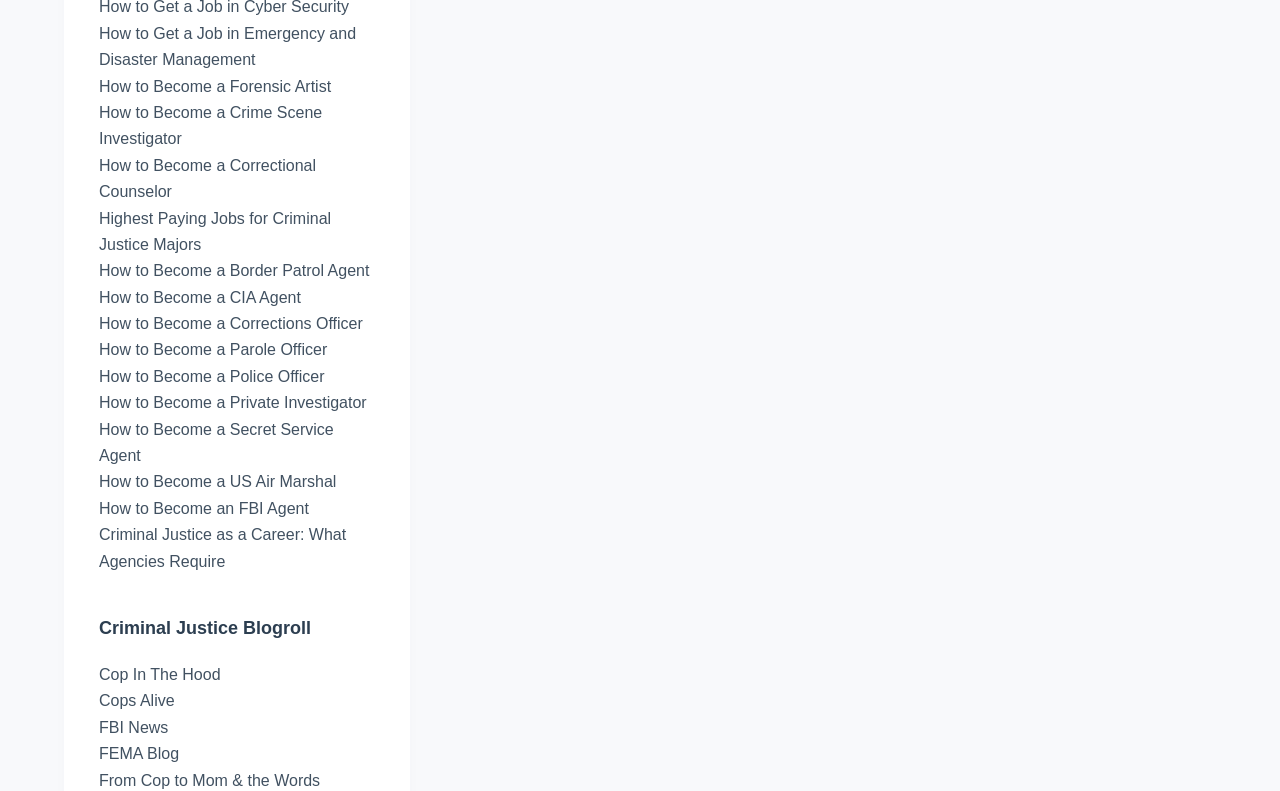What is the first career-related link on the webpage?
Respond with a short answer, either a single word or a phrase, based on the image.

How to Get a Job in Emergency and Disaster Management